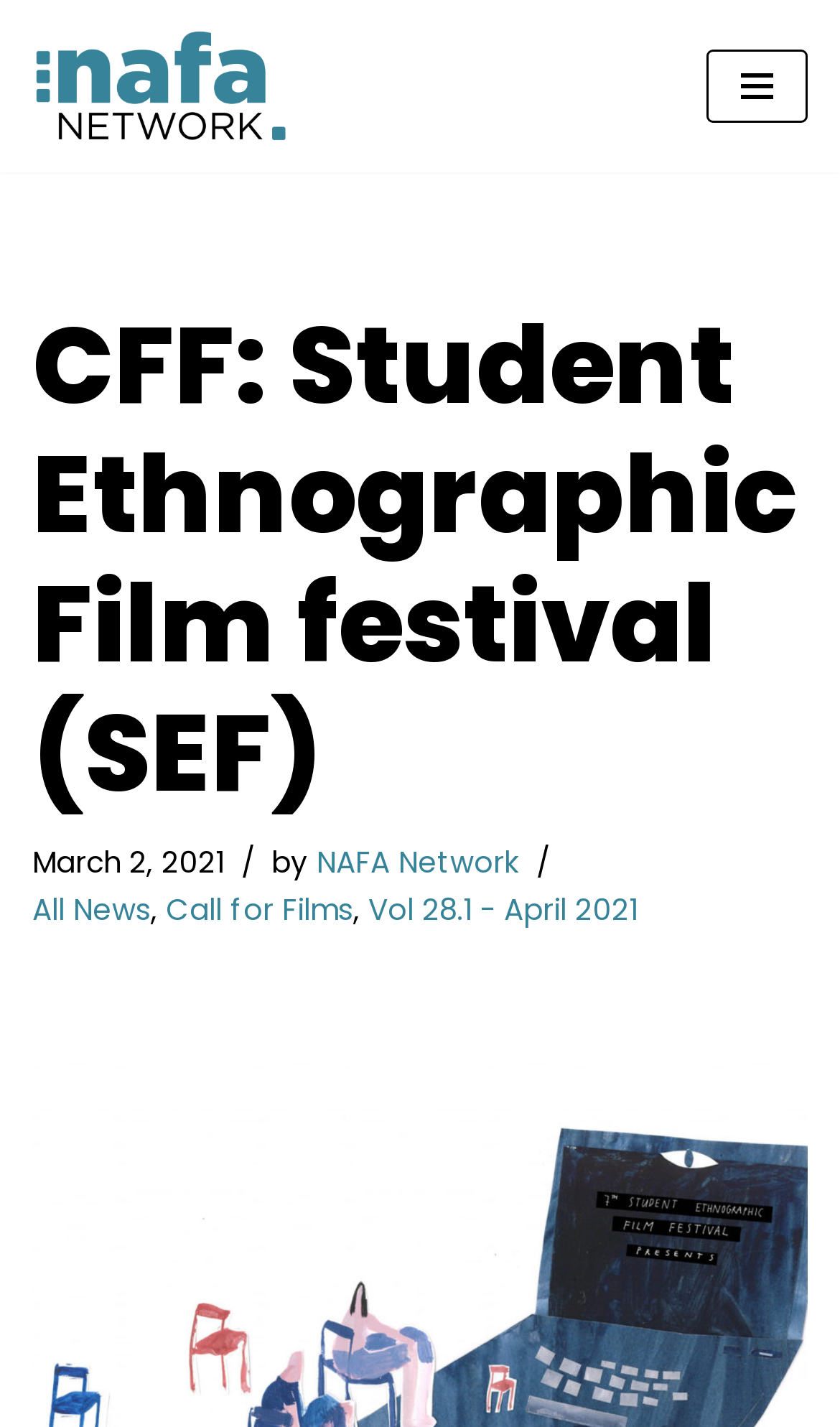Answer the following in one word or a short phrase: 
Is the navigation menu expanded?

No